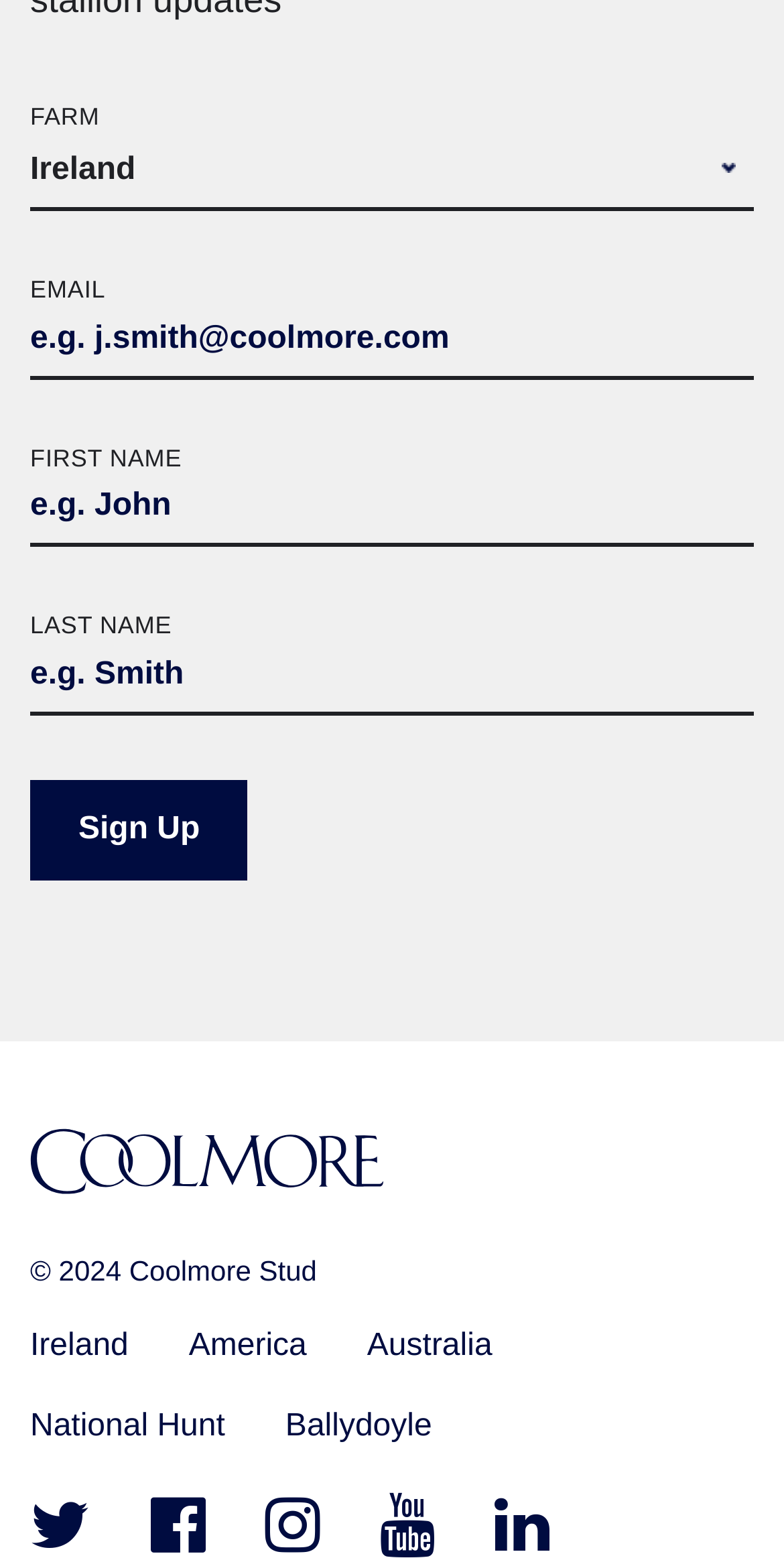Find the bounding box coordinates of the element to click in order to complete the given instruction: "enter email."

[0.038, 0.195, 0.962, 0.243]